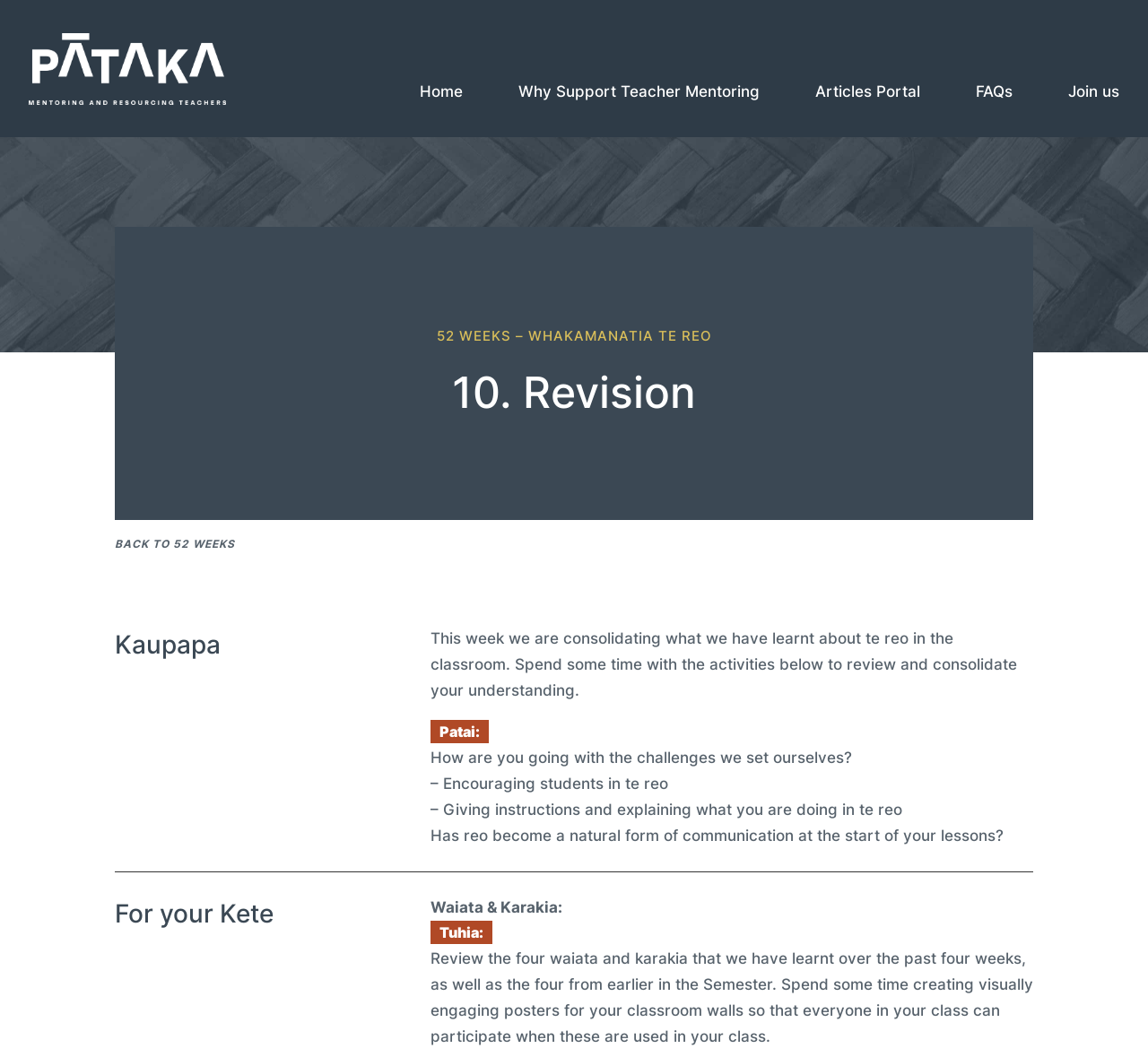Bounding box coordinates are specified in the format (top-left x, top-left y, bottom-right x, bottom-right y). All values are floating point numbers bounded between 0 and 1. Please provide the bounding box coordinate of the region this sentence describes: Articles Portal

[0.71, 0.054, 0.802, 0.119]